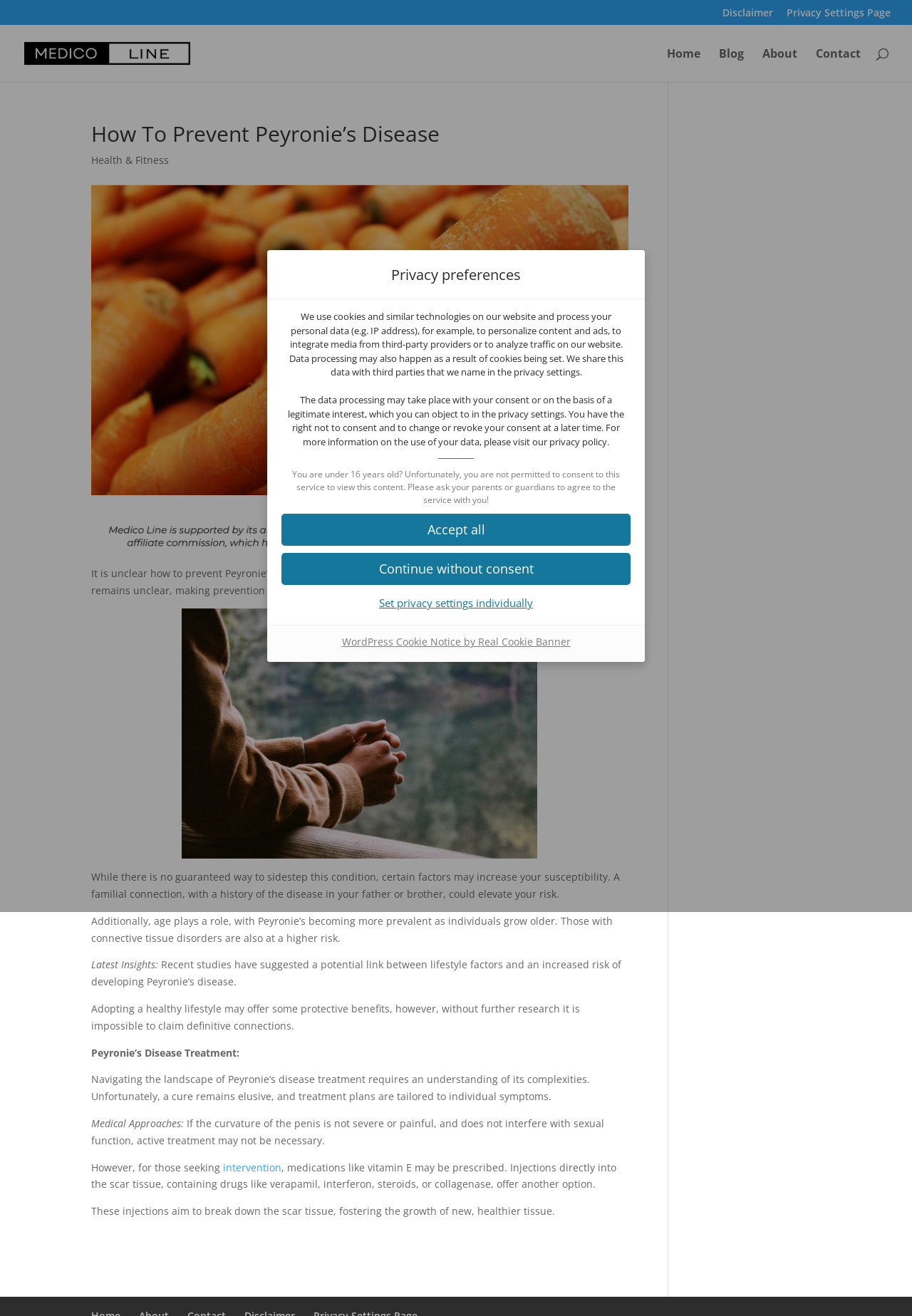What is the age restriction for consenting to the service?
Using the image, provide a detailed and thorough answer to the question.

According to the webpage, users under 16 years old are not permitted to consent to the service and are advised to ask their parents or guardians to agree to the service with them.